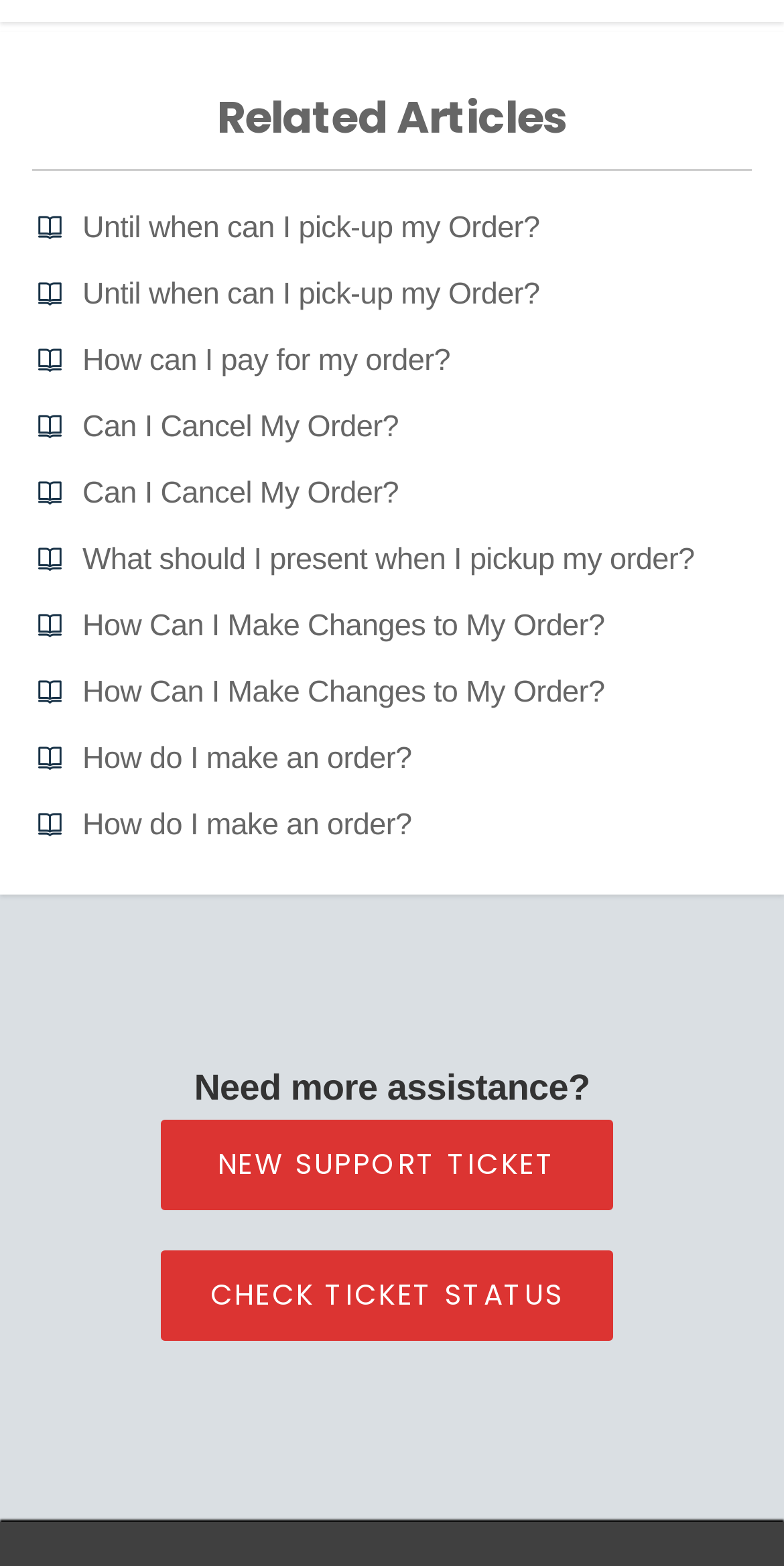Based on the image, please respond to the question with as much detail as possible:
What is the difference between 'How do I make an order?' and 'How Can I Make Changes to My Order?'

The two links 'How do I make an order?' and 'How Can I Make Changes to My Order?' are related but distinct topics. The first one is likely a guide for placing an order, while the second one is about modifying an existing order.